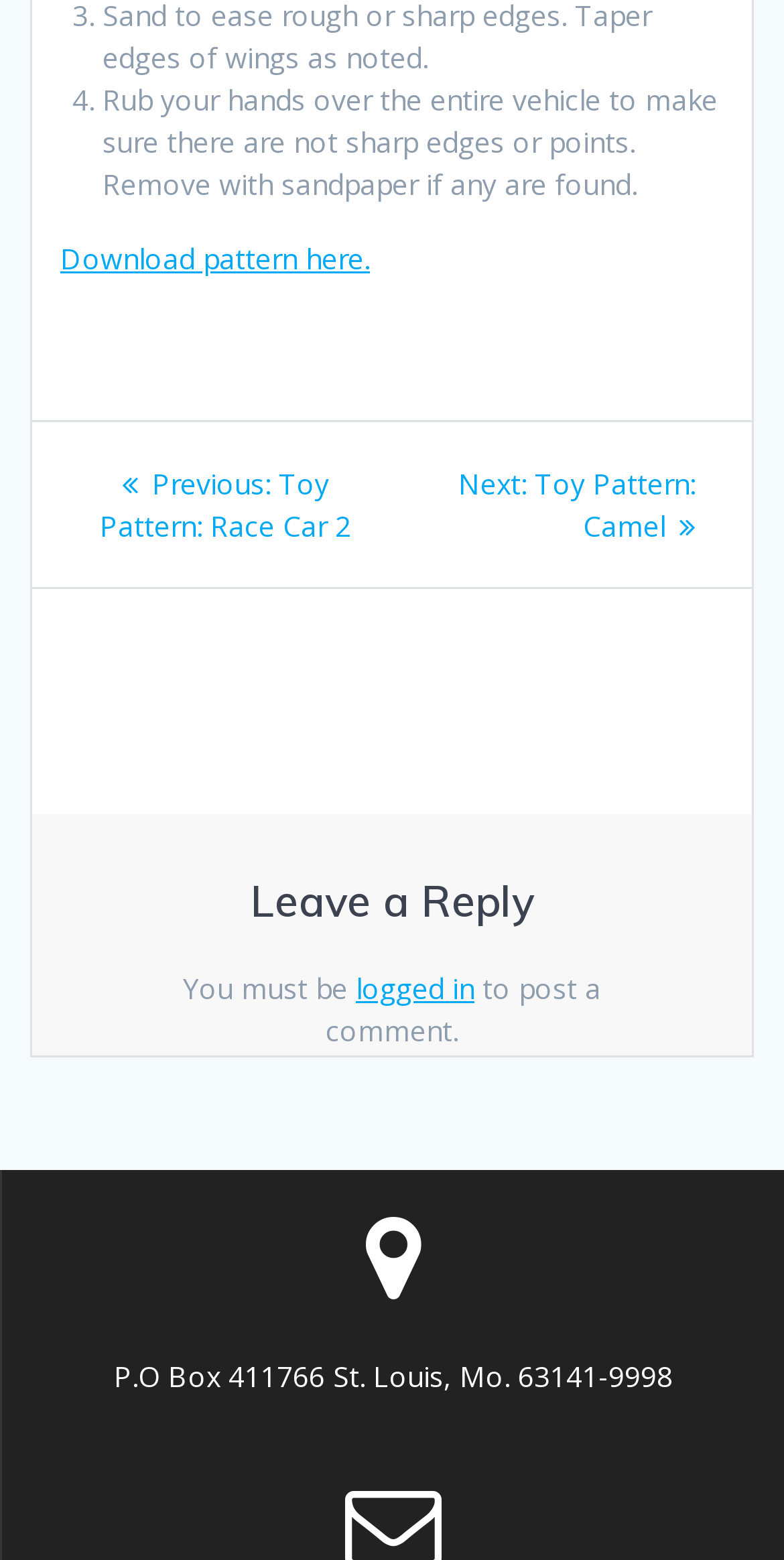Provide a brief response to the question below using a single word or phrase: 
What is the navigation section about?

Posts